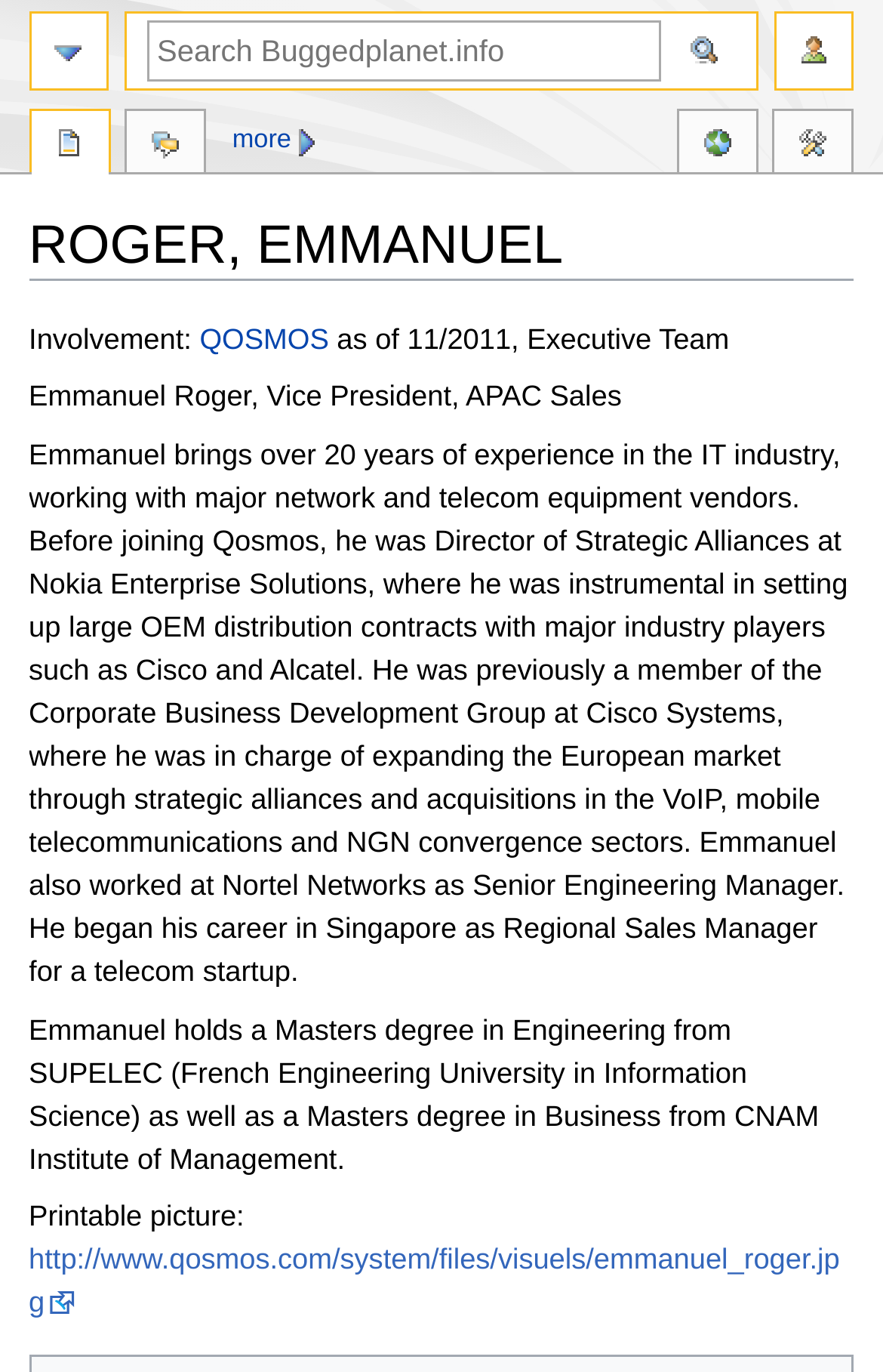Please identify the bounding box coordinates of the clickable area that will fulfill the following instruction: "Search". The coordinates should be in the format of four float numbers between 0 and 1, i.e., [left, top, right, bottom].

[0.167, 0.015, 0.749, 0.059]